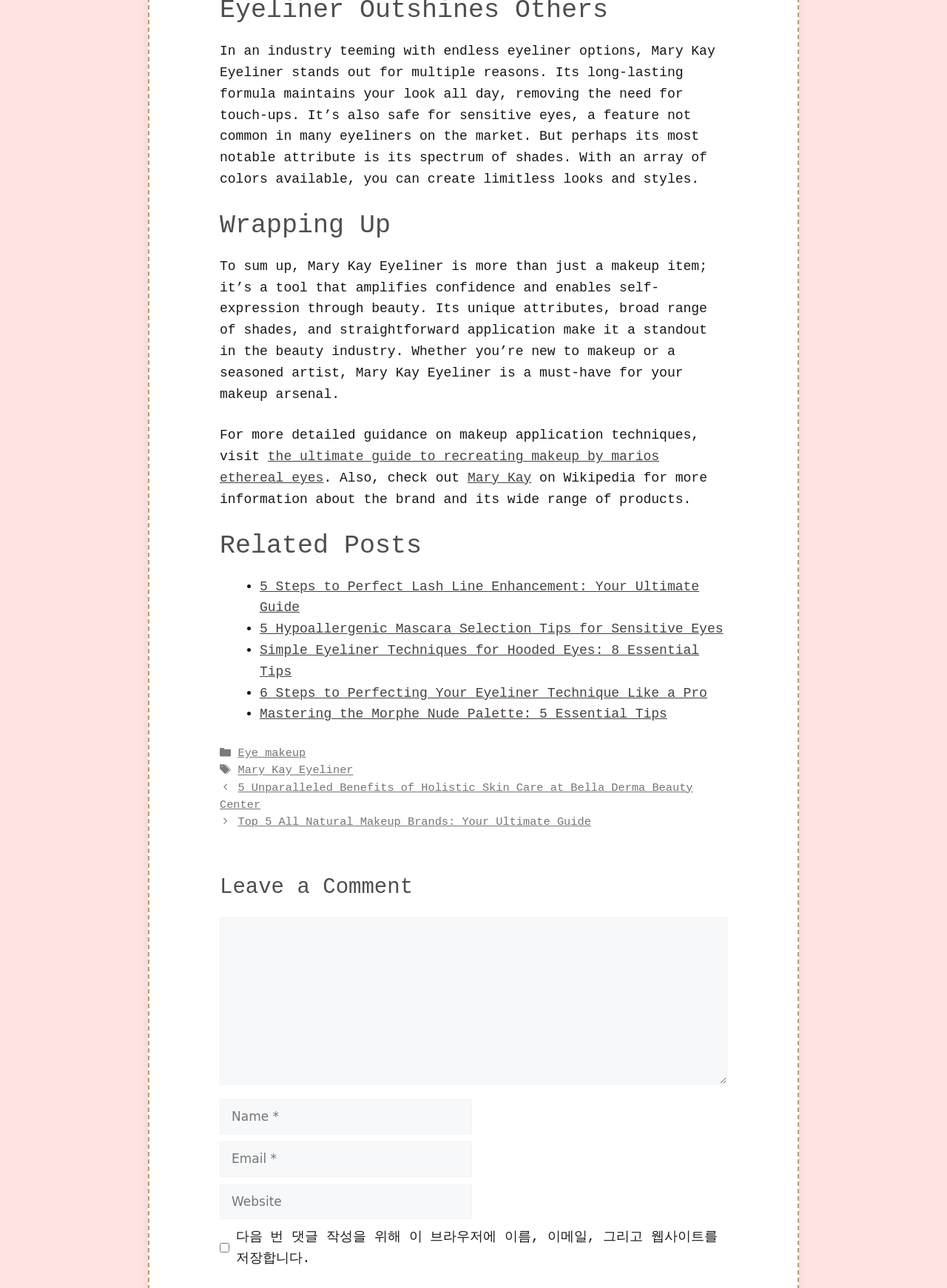What is the recommended guide for recreating makeup?
Using the image, respond with a single word or phrase.

The ultimate guide to recreating makeup by Marios